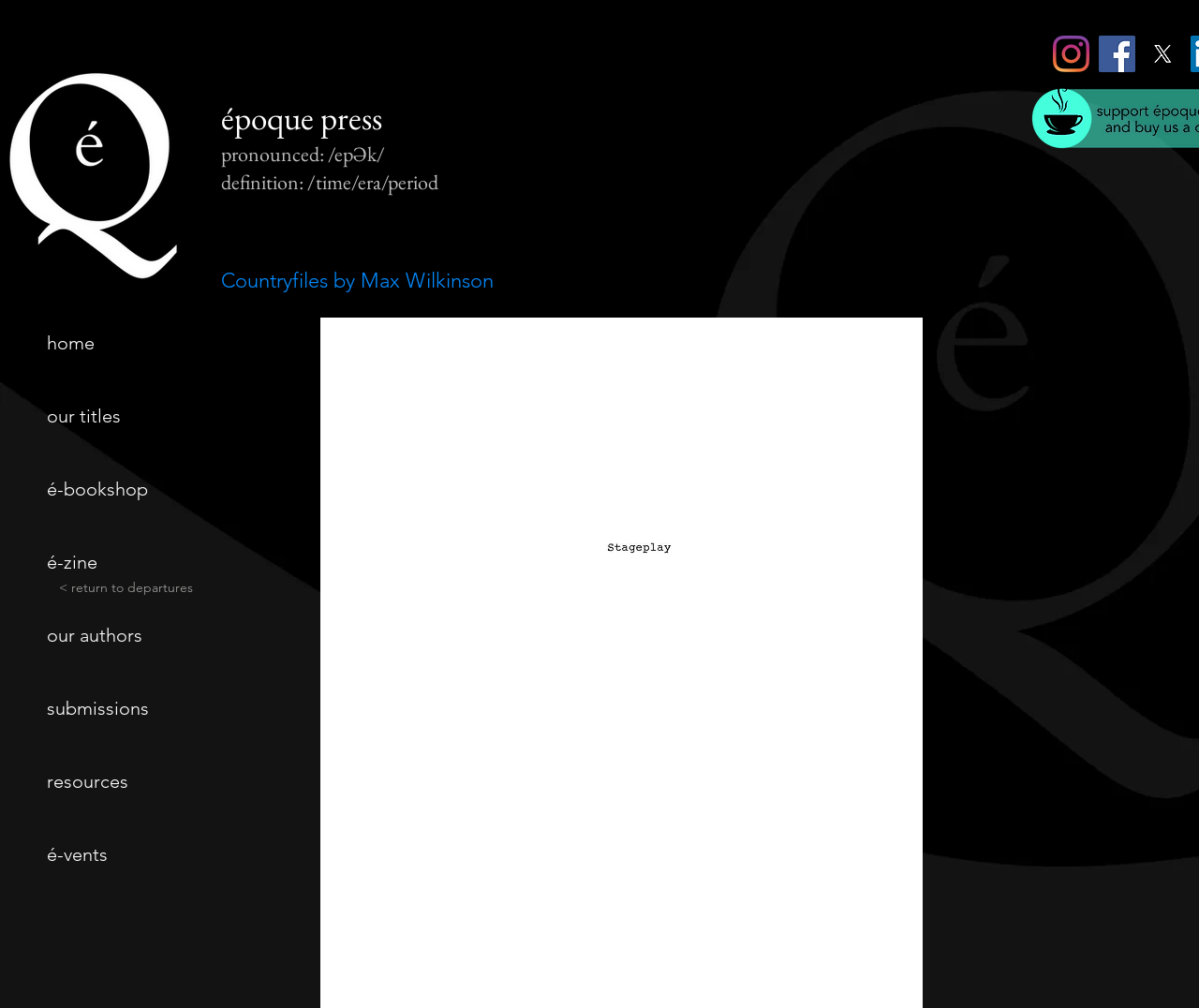What is the title of the book?
Identify the answer in the screenshot and reply with a single word or phrase.

Countryfiles